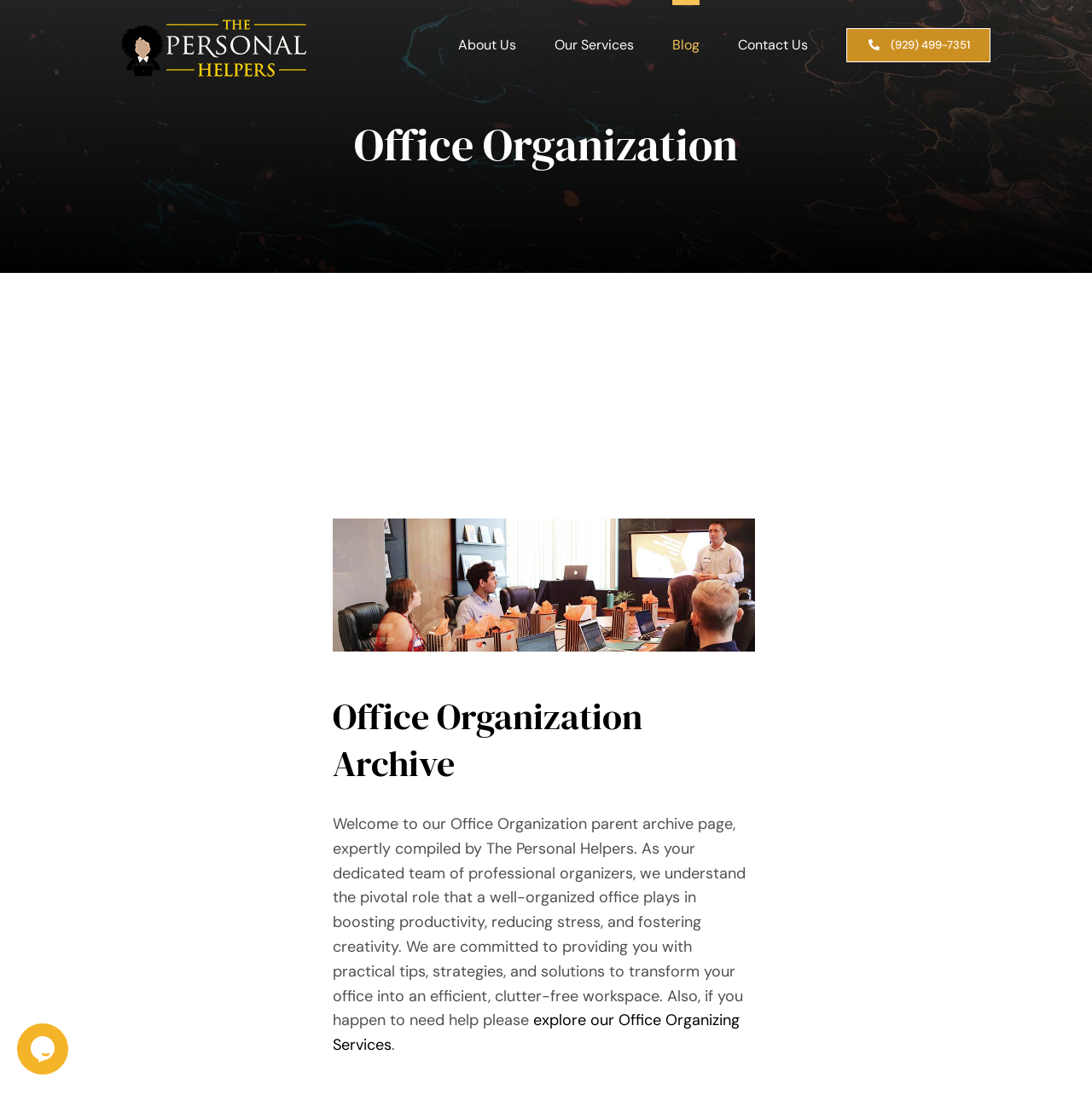Determine the bounding box coordinates for the clickable element to execute this instruction: "Learn more about Office Organizing Services". Provide the coordinates as four float numbers between 0 and 1, i.e., [left, top, right, bottom].

[0.304, 0.917, 0.677, 0.958]